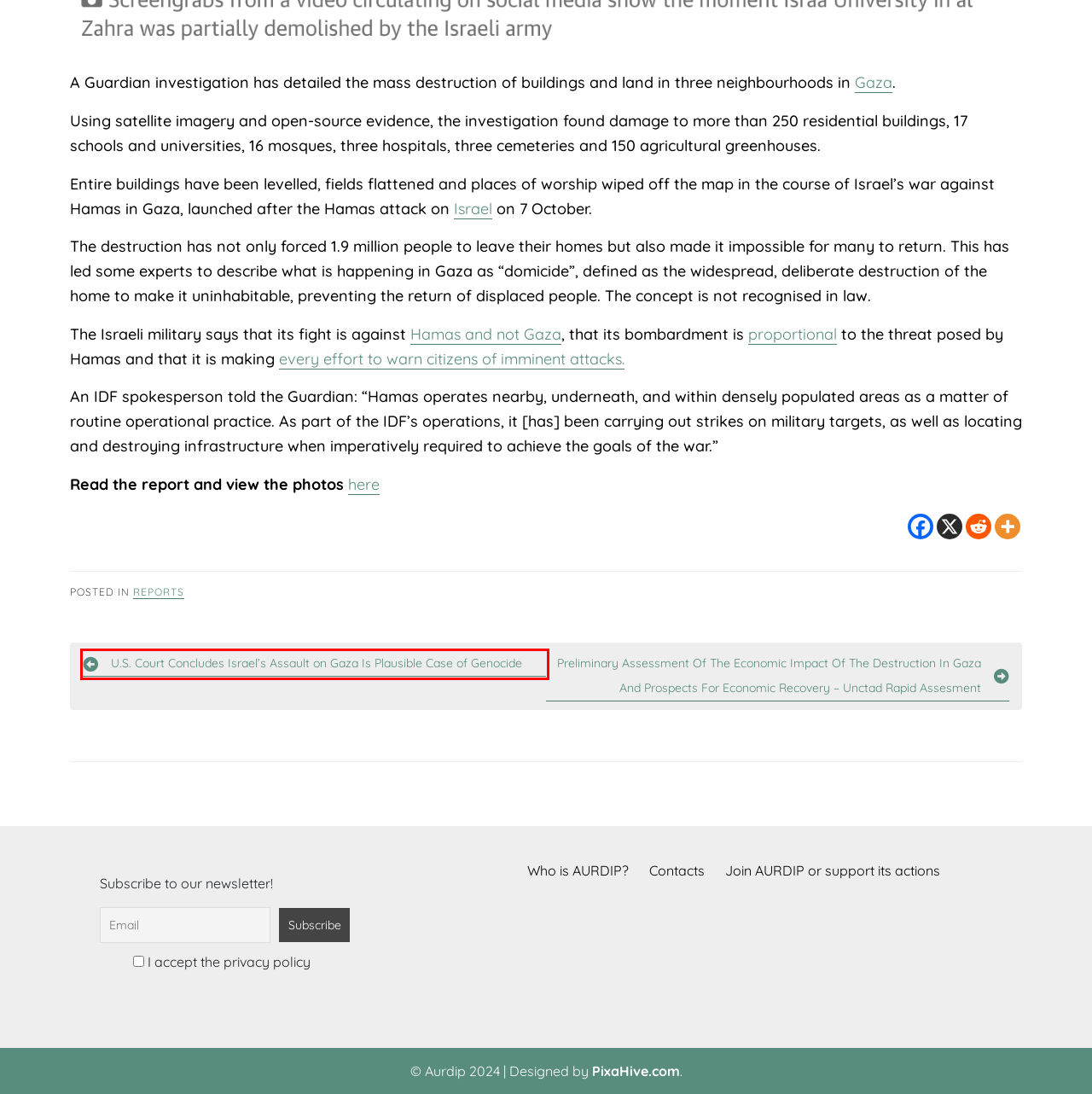Examine the screenshot of a webpage with a red bounding box around an element. Then, select the webpage description that best represents the new page after clicking the highlighted element. Here are the descriptions:
A. Columns – Aurdip
B. 100% Free Stock Photos with CC0 License - PixaHive.com
C. U.S. Court Concludes Israel’s Assault on Gaza Is Plausible Case of Genocide – Aurdip
D. Elena Morresi – Aurdip
E. Manisha Ganguly – Aurdip
F. Other resources – Aurdip
G. Join AURDIP or support its actions – Aurdip
H. Aurdip – Association des Universitaires pour le Respect du Droit International en Palestine

C